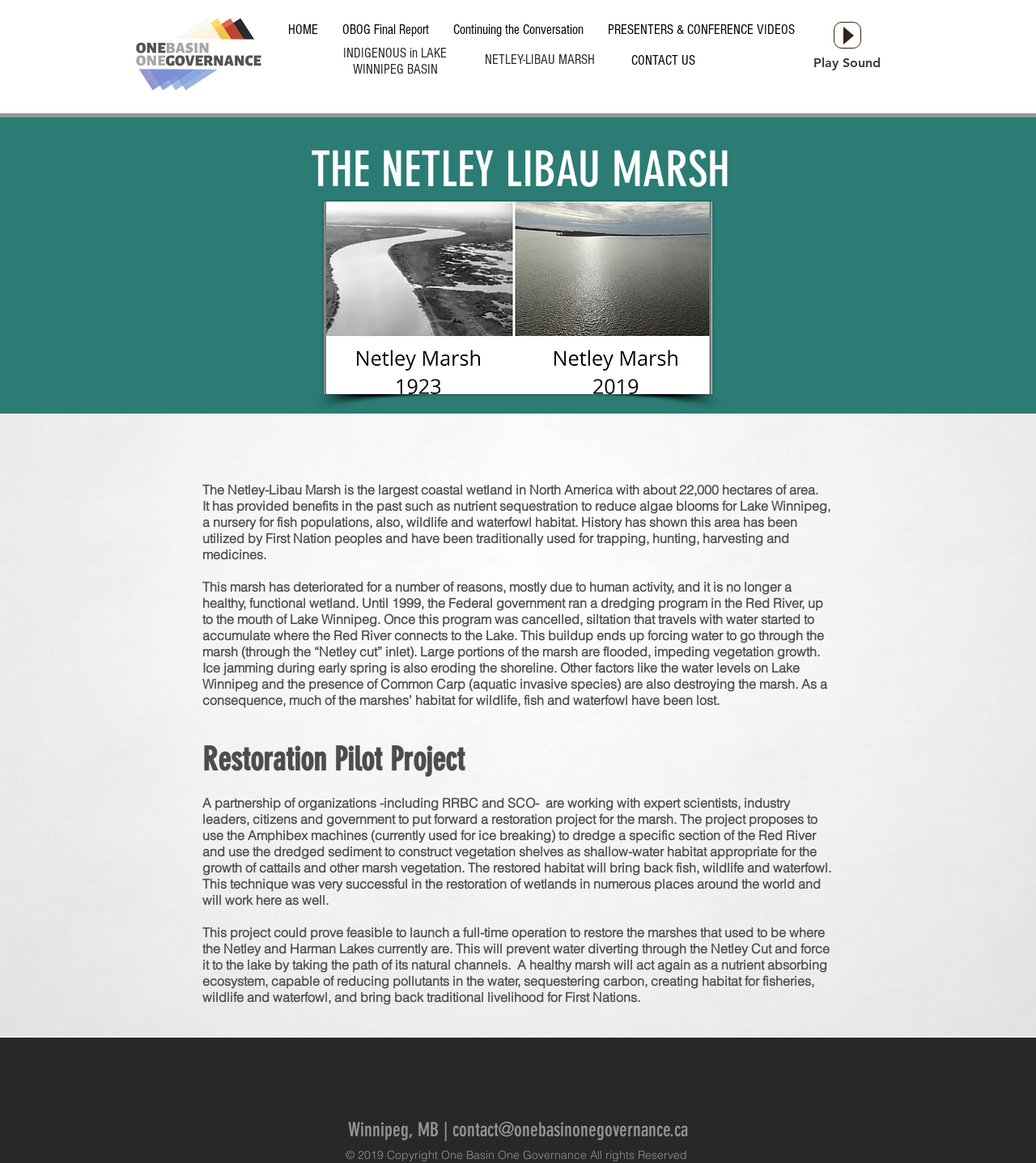What is the current state of the Netley-Libau Marsh?
From the screenshot, supply a one-word or short-phrase answer.

Deteriorated